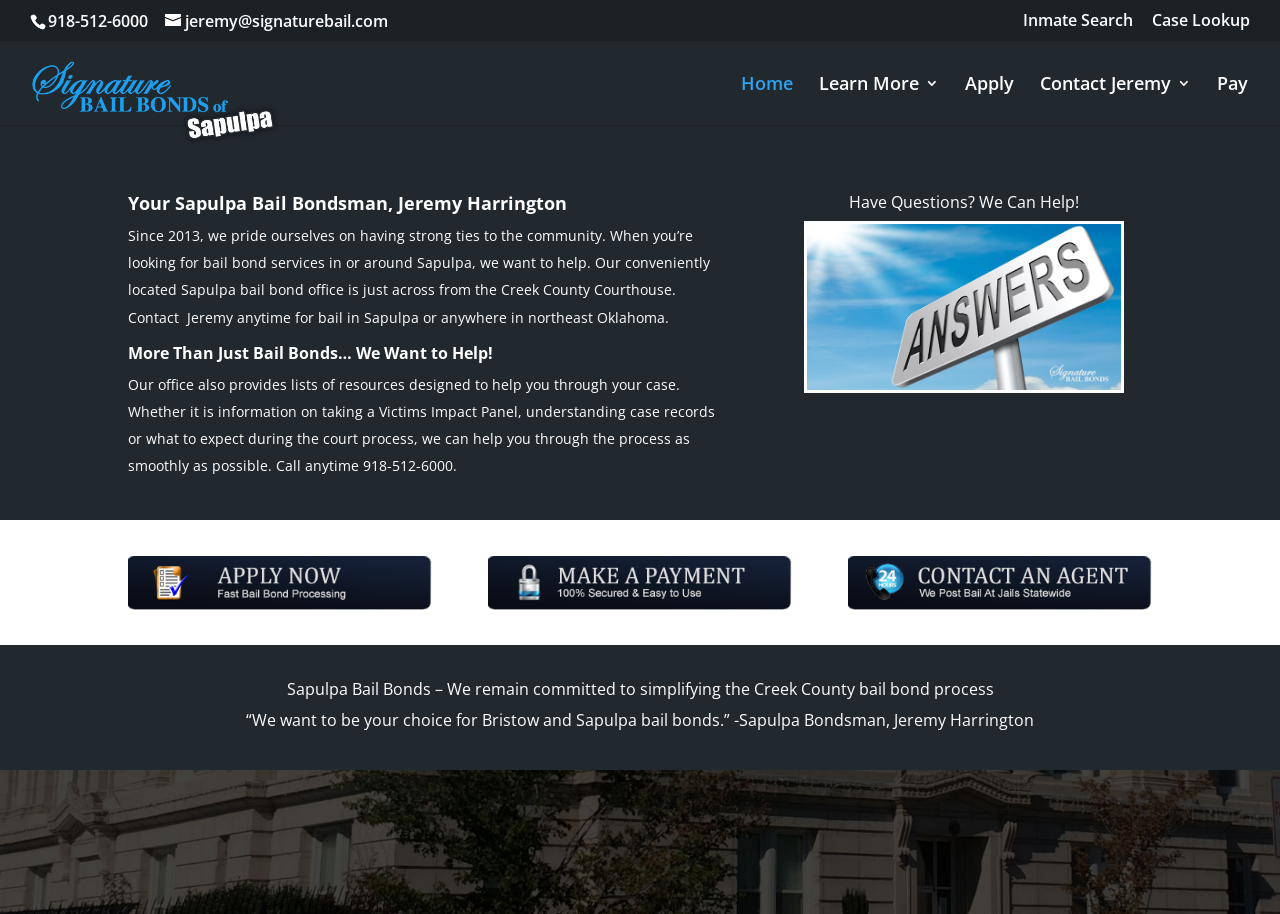Identify the bounding box coordinates of the area that should be clicked in order to complete the given instruction: "Contact Jeremy". The bounding box coordinates should be four float numbers between 0 and 1, i.e., [left, top, right, bottom].

[0.812, 0.083, 0.93, 0.137]